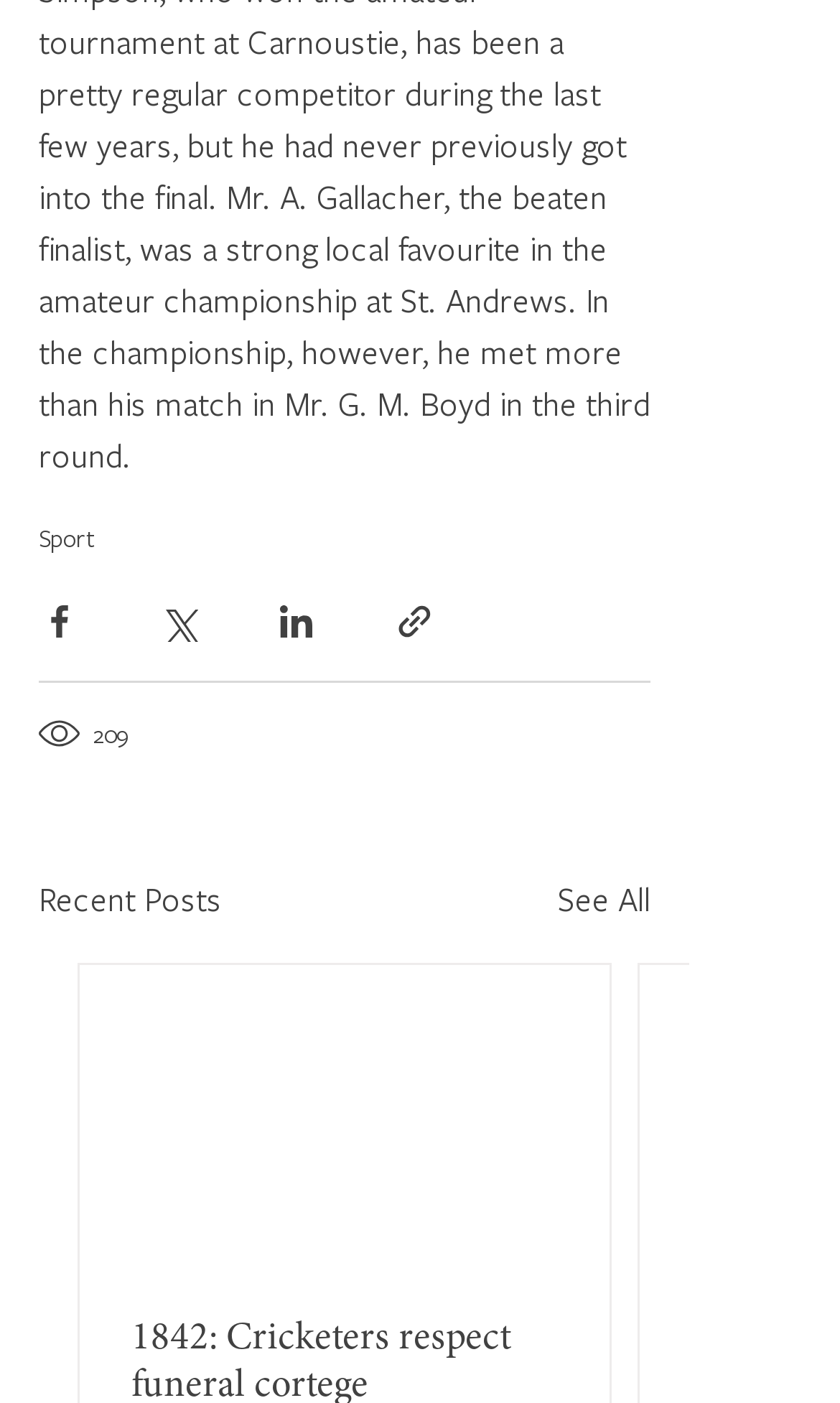Is there a link to see all posts?
Using the image provided, answer with just one word or phrase.

Yes